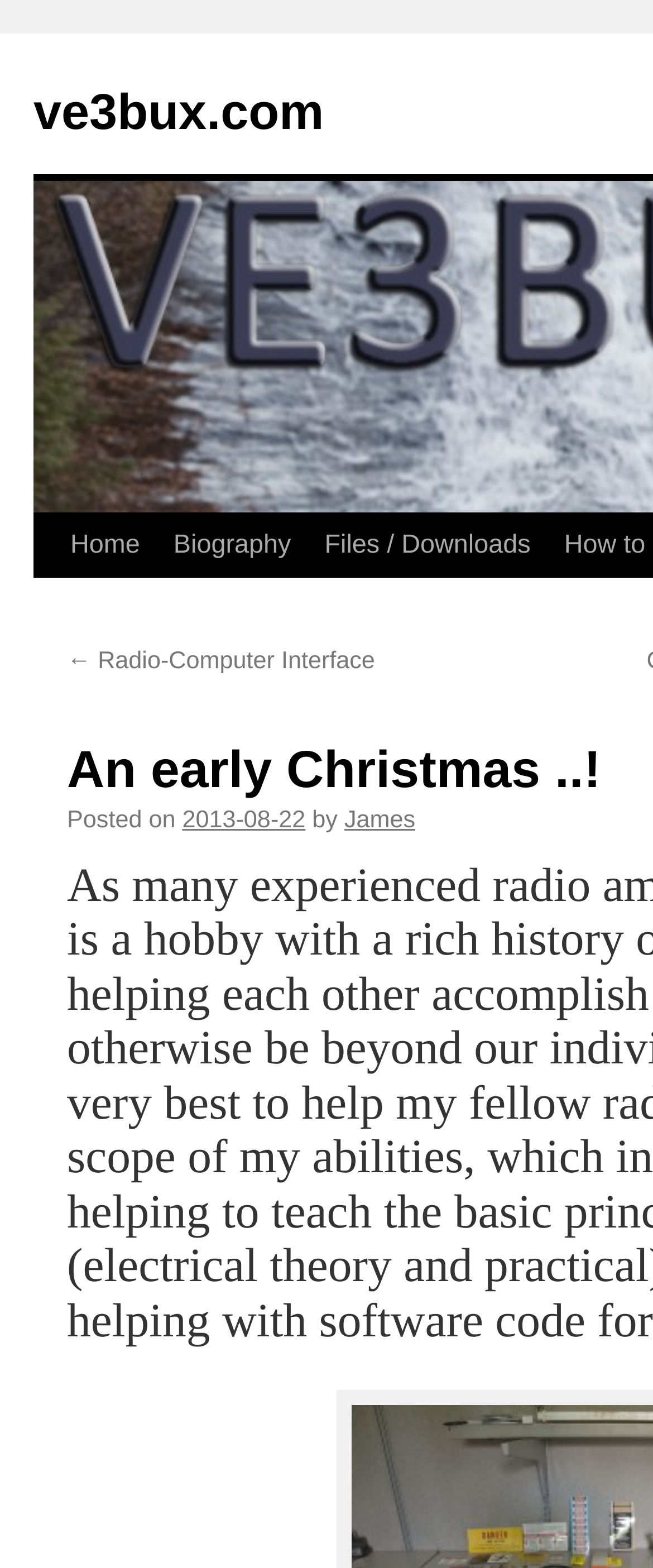What is the date of the current post?
Based on the image, provide a one-word or brief-phrase response.

2013-08-22